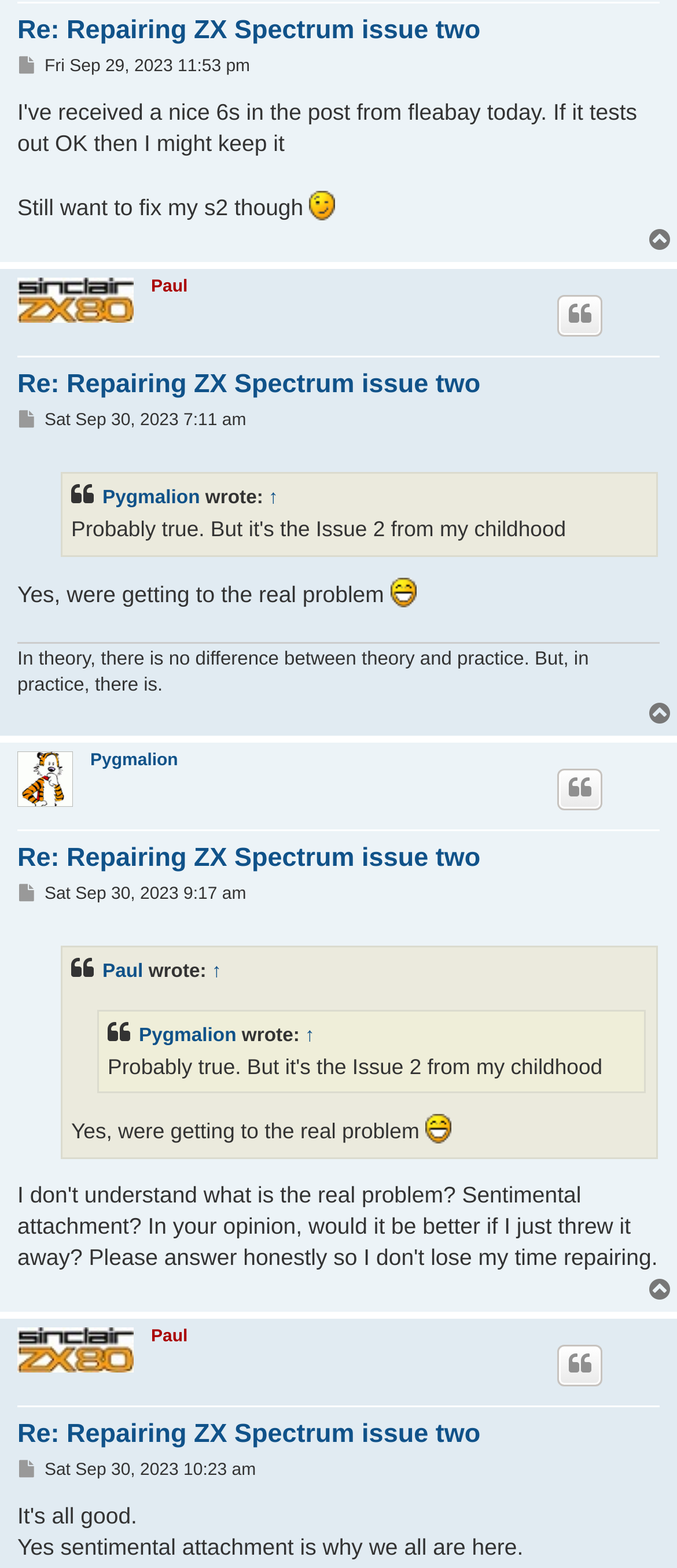How many users are involved in the conversation?
Using the information from the image, give a concise answer in one word or a short phrase.

At least 2